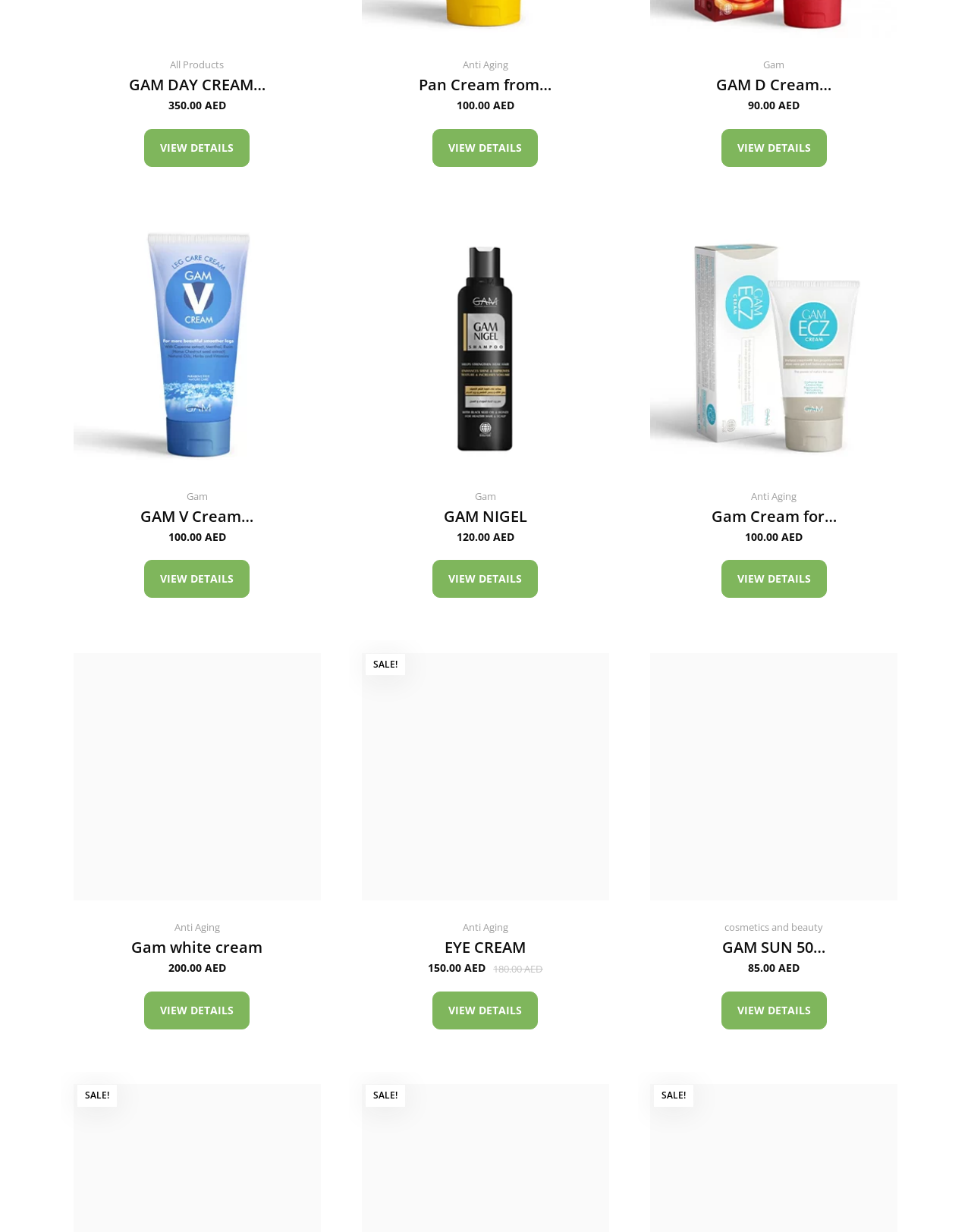Locate the bounding box coordinates of the item that should be clicked to fulfill the instruction: "View details of 'GAM DAY CREAM…'".

[0.149, 0.104, 0.257, 0.135]